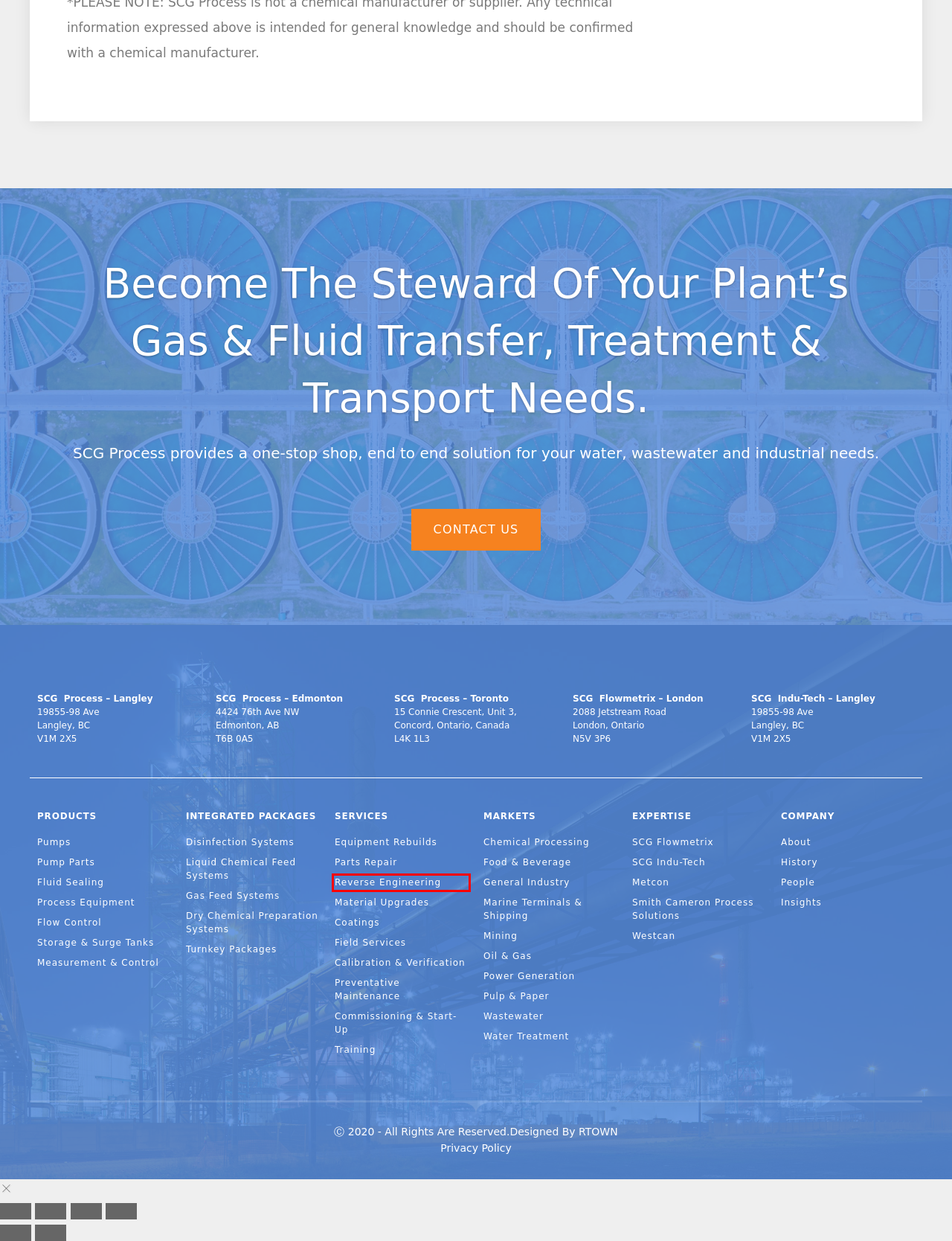Provided is a screenshot of a webpage with a red bounding box around an element. Select the most accurate webpage description for the page that appears after clicking the highlighted element. Here are the candidates:
A. About - SCG Process
B. Commissioning & Start-up - SCG Process
C. Turnkey Packages Archives - SCG Process
D. Training - SCG Process
E. Pump Parts Archives - SCG Process
F. SCG Flowmetrix - SCG Process
G. Pumps Archives - SCG Process
H. Reverse Engineering - SCG Process

H